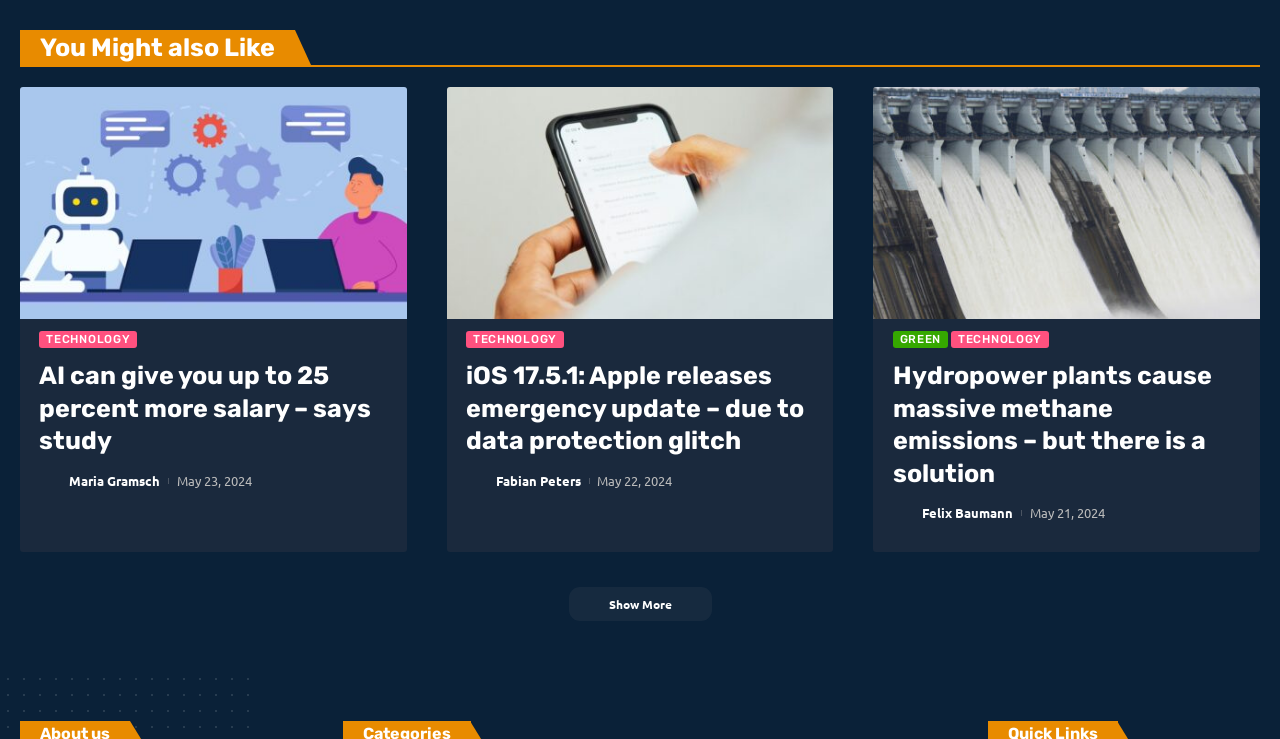For the following element description, predict the bounding box coordinates in the format (top-left x, top-left y, bottom-right x, bottom-right y). All values should be floating point numbers between 0 and 1. Description: Fabian Peters

[0.387, 0.636, 0.454, 0.666]